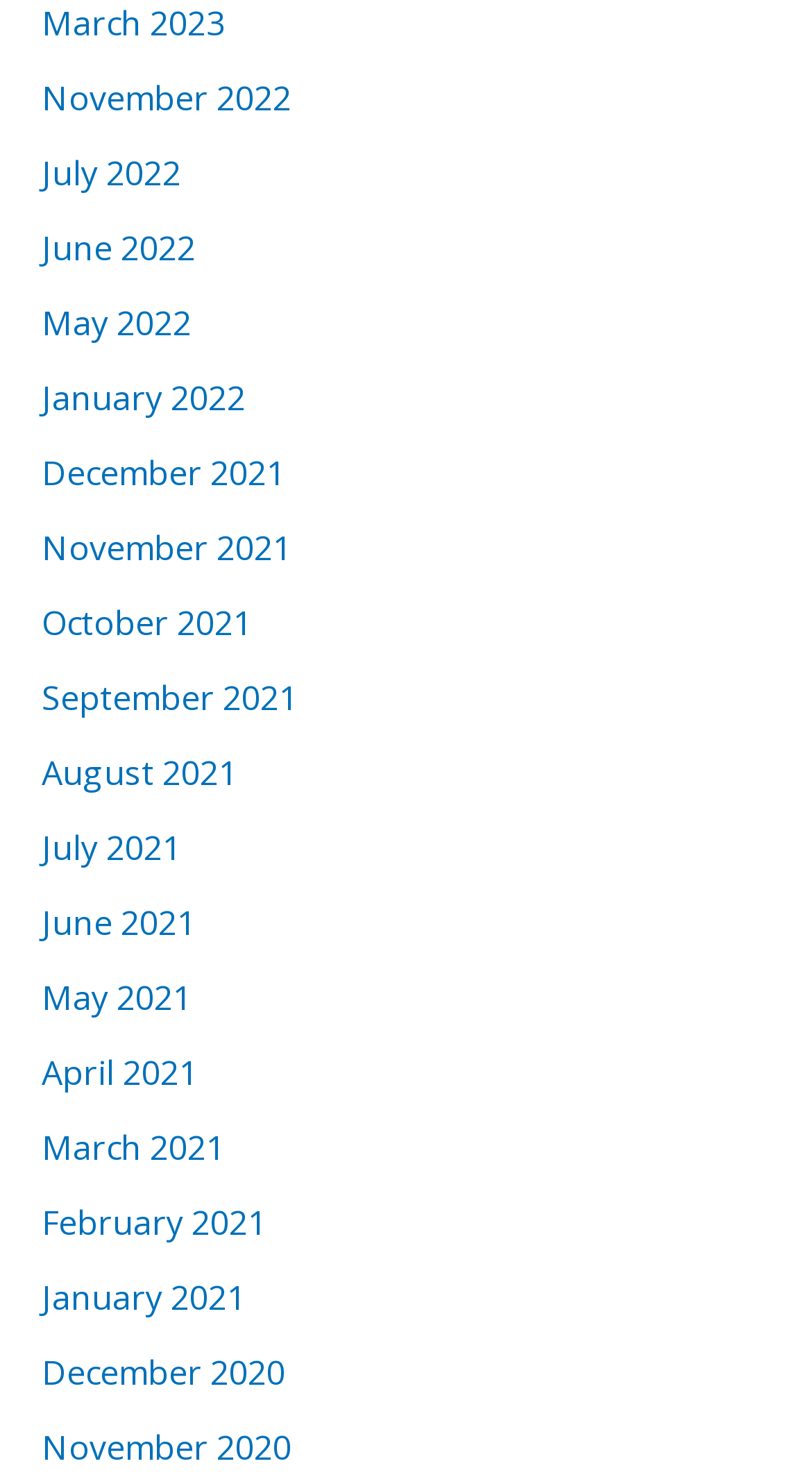Determine the bounding box coordinates of the region I should click to achieve the following instruction: "view July 2021". Ensure the bounding box coordinates are four float numbers between 0 and 1, i.e., [left, top, right, bottom].

[0.051, 0.556, 0.223, 0.587]